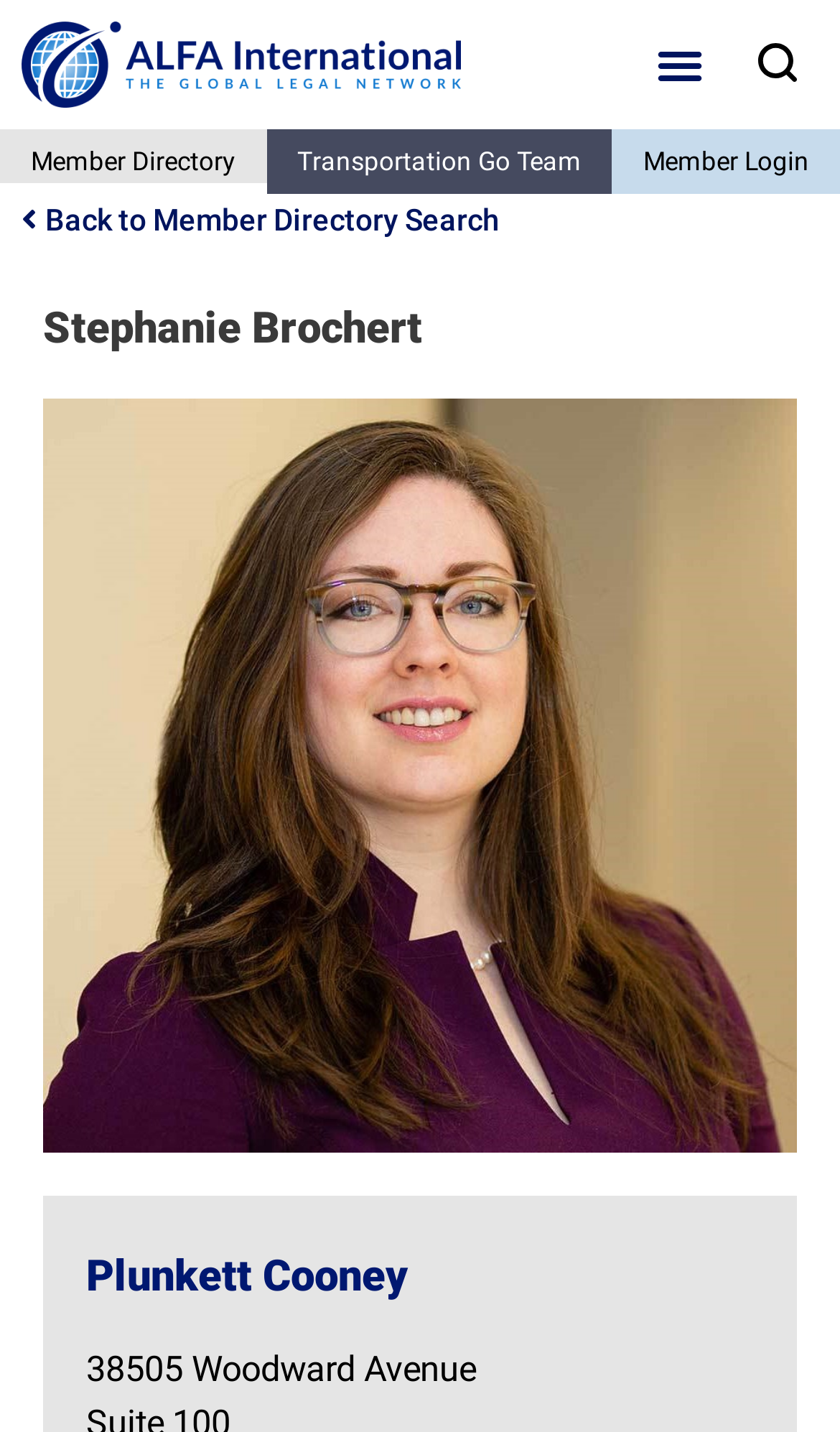What is the company of the person on this webpage?
Based on the image, please offer an in-depth response to the question.

I found the answer by looking at the link element with the text 'Plunkett Cooney' which is located at [0.103, 0.873, 0.485, 0.909]. This suggests that the person on this webpage, Stephanie Brochert, is associated with the company Plunkett Cooney.